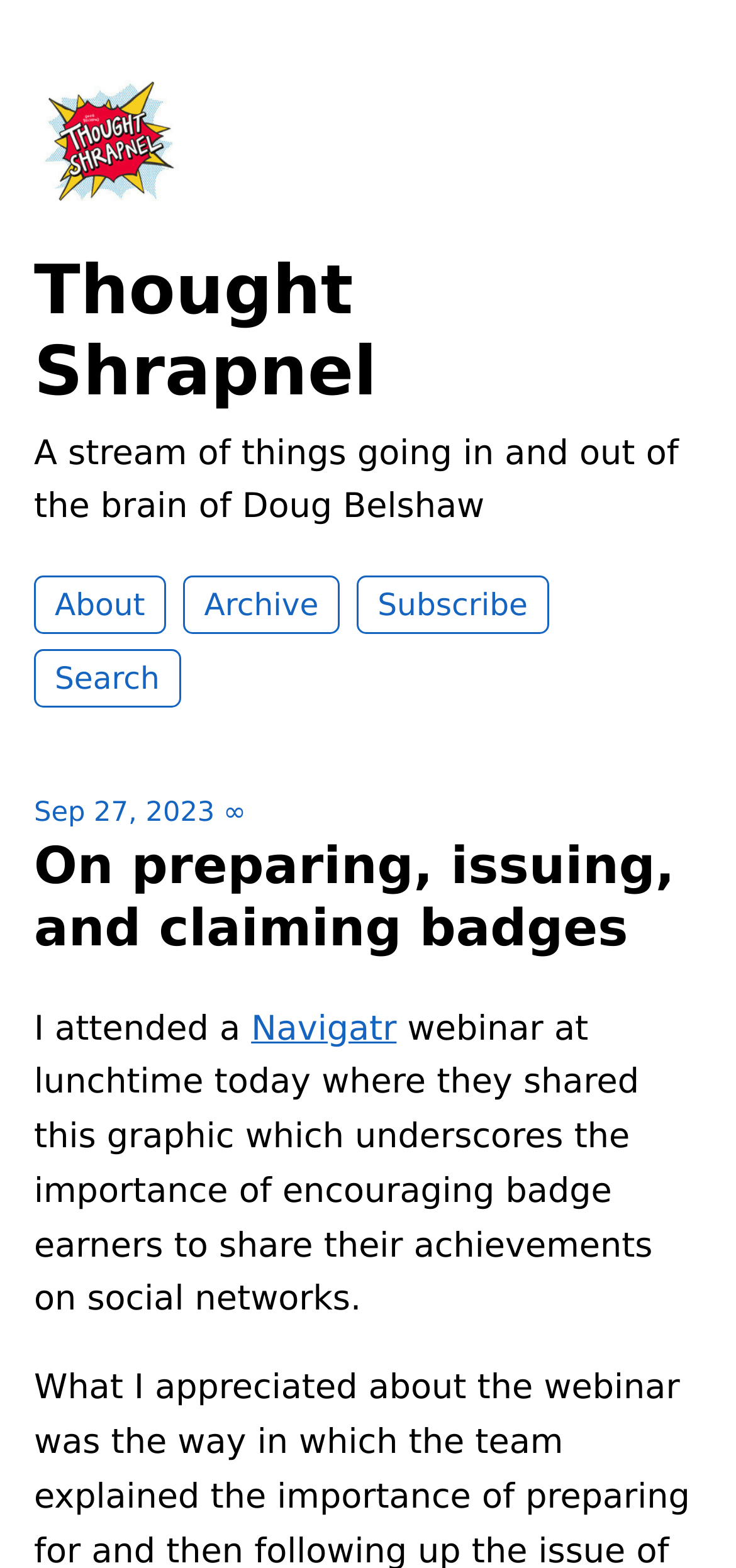Articulate a complete and detailed caption of the webpage elements.

The webpage is a blog post titled "On preparing, issuing, and claiming badges" on a website called "Thought Shrapnel". At the top left corner, there is a profile photo of the author, Doug Belshaw, with a link to his profile. Next to the profile photo, there is a heading with the website's title, "Thought Shrapnel", which is also a link. Below the heading, there is a brief description of the website, stating that it is "A stream of things going in and out of the brain of Doug Belshaw".

On the top navigation bar, there are several links, including "About", "Archive", "Subscribe", and "Search", which are positioned from left to right. Below the navigation bar, there is a link to a specific date, "Sep 27, 2023", with a timestamp icon next to it.

The main content of the webpage is a blog post, which starts with a heading "On preparing, issuing, and claiming badges". The post begins with the text "I attended a Navigatr webinar at lunchtime today where they shared this graphic which underscores the importance of encouraging badge earners to share their achievements on social networks." The text "Navigatr" is a link to the webinar's website.